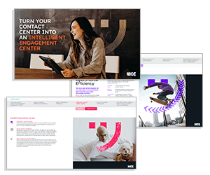Explain the image thoroughly, highlighting all key elements.

The image features a vibrant visual composition showcasing a contact center transformation theme. In the foreground, a smiling woman is seen engaging with a tablet, embodying a modern and efficient approach to customer engagement. The backdrop features bold text that reads, "TURN YOUR CONTACT CENTER INTO AN INTELLIGENT ENGAGEMENT CENTER," emphasizing the strategic shift towards more dynamic and responsive customer service solutions. 

Surrounding the central image are snippets of website content that highlight various resources relevant to enhancing customer service strategies. The overall design merges professional aesthetics with a friendly, approachable vibe, signaling a commitment to fostering effective communication and team engagement within contact center environments.